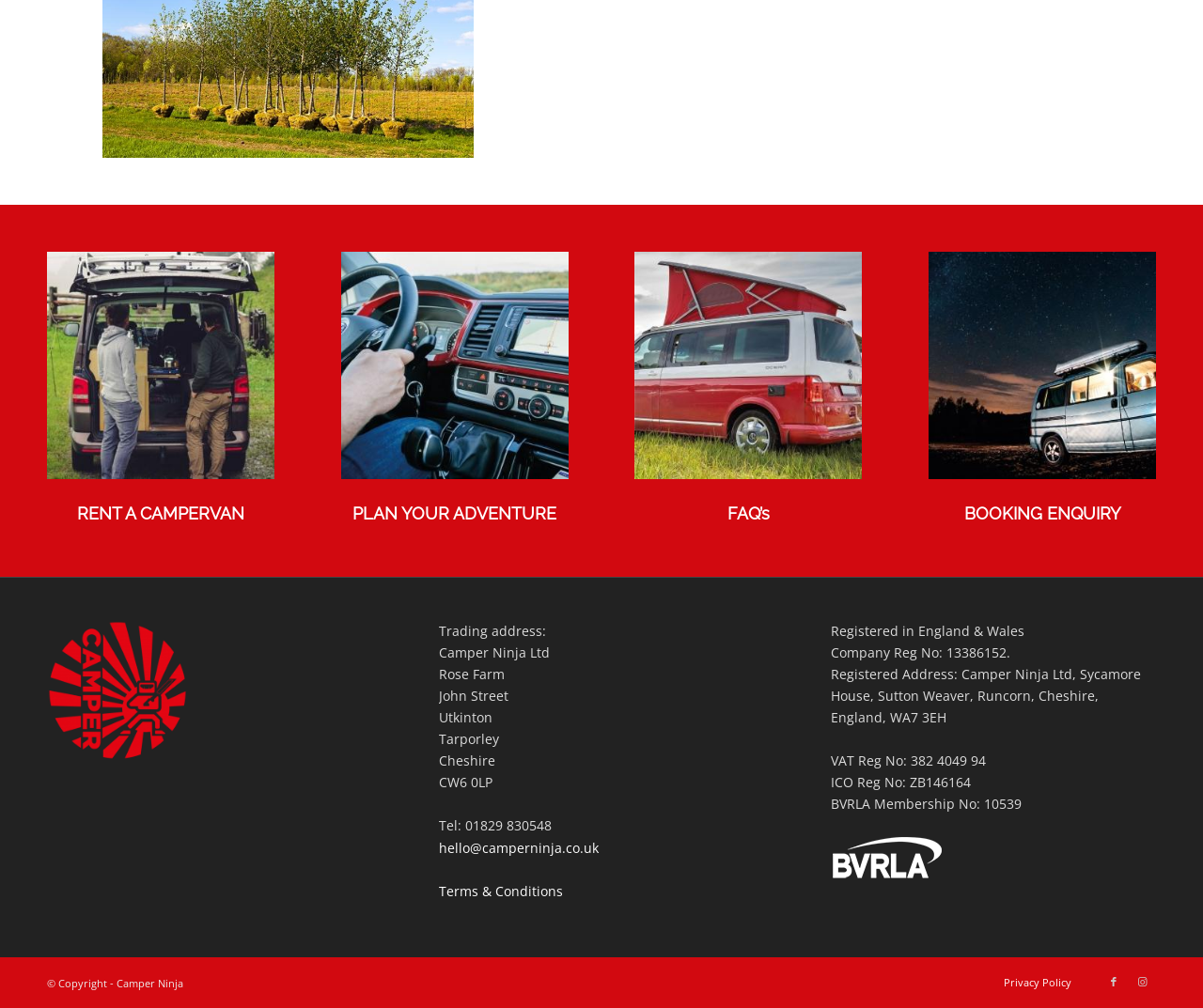Please respond to the question using a single word or phrase:
What is the company name of the camper van rental service?

Camper Ninja Ltd